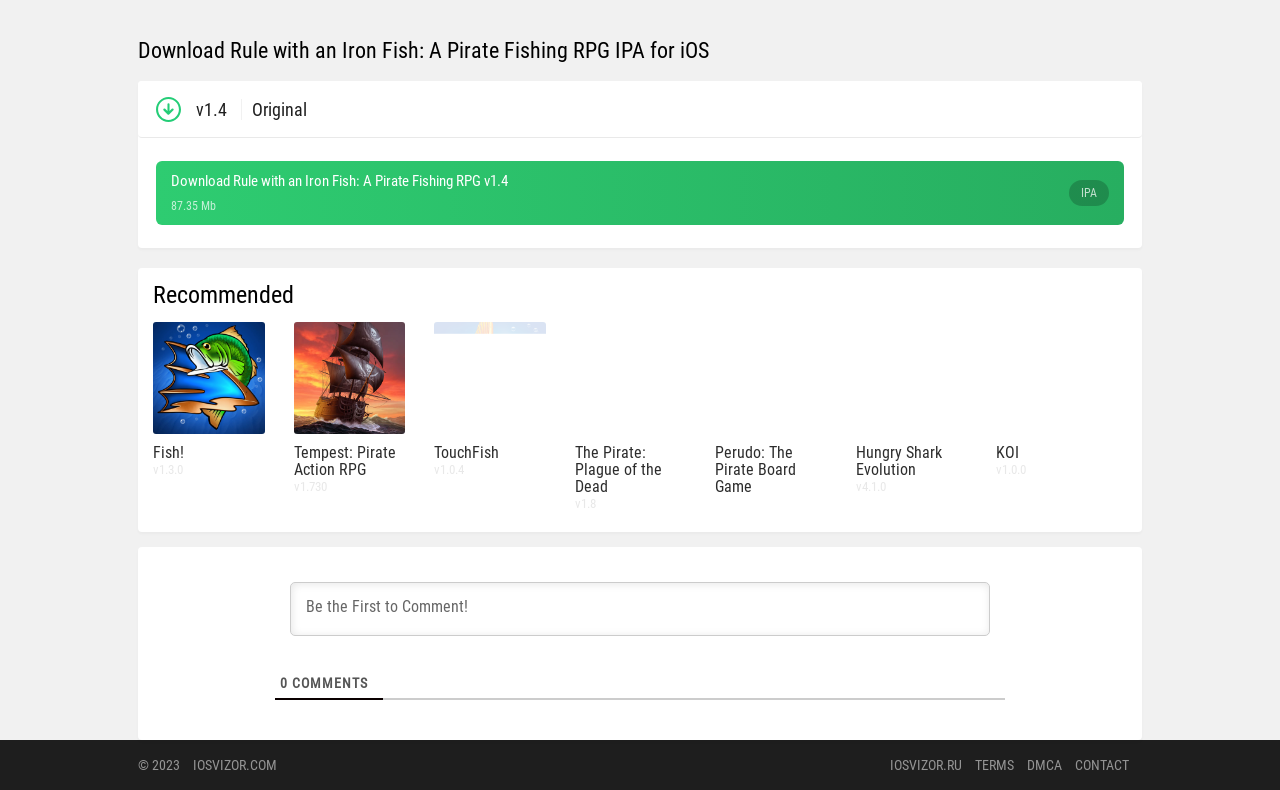Give a concise answer of one word or phrase to the question: 
How many links are there at the bottom of the webpage?

4